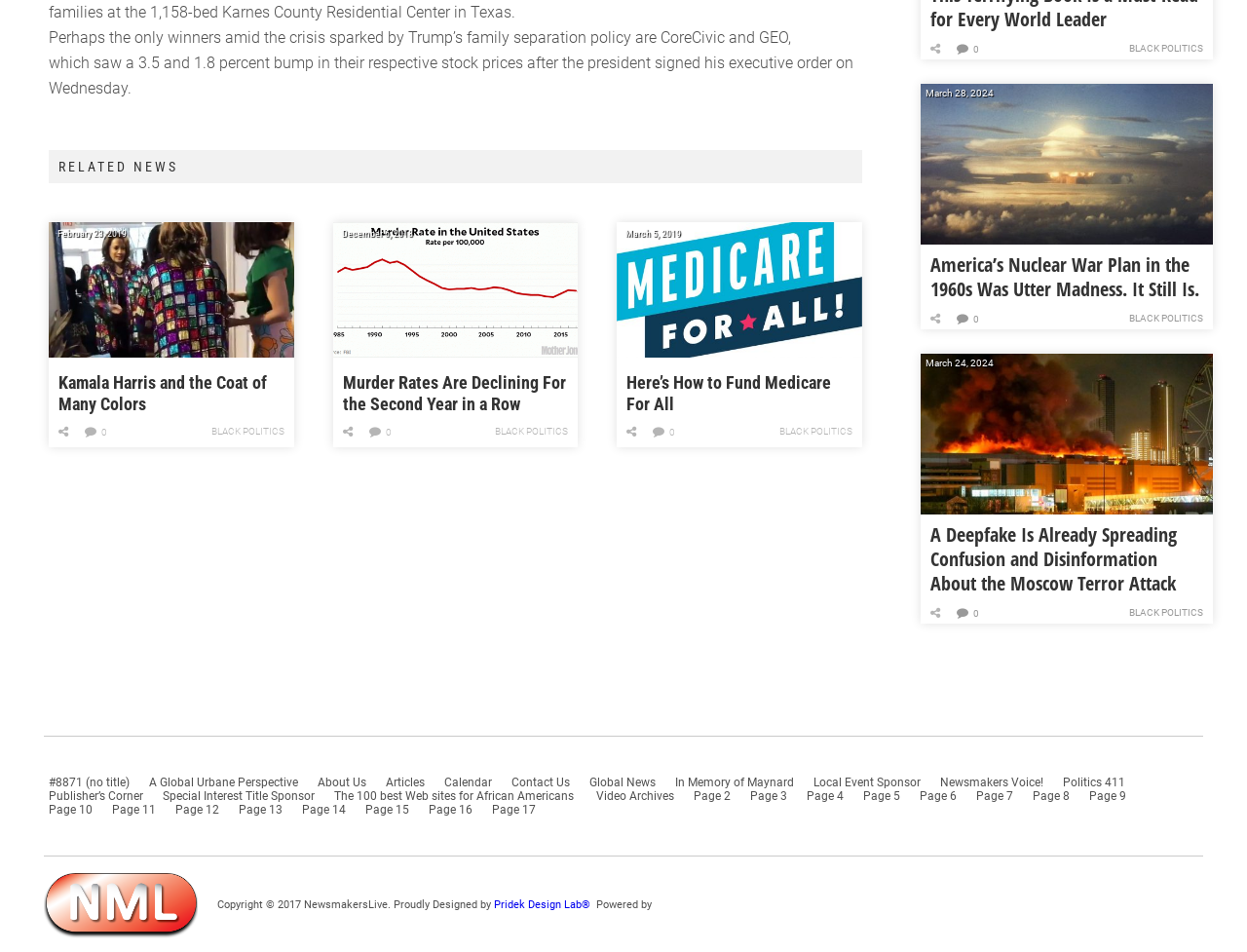Please specify the bounding box coordinates of the clickable region necessary for completing the following instruction: "Go to page 2". The coordinates must consist of four float numbers between 0 and 1, i.e., [left, top, right, bottom].

[0.556, 0.829, 0.586, 0.844]